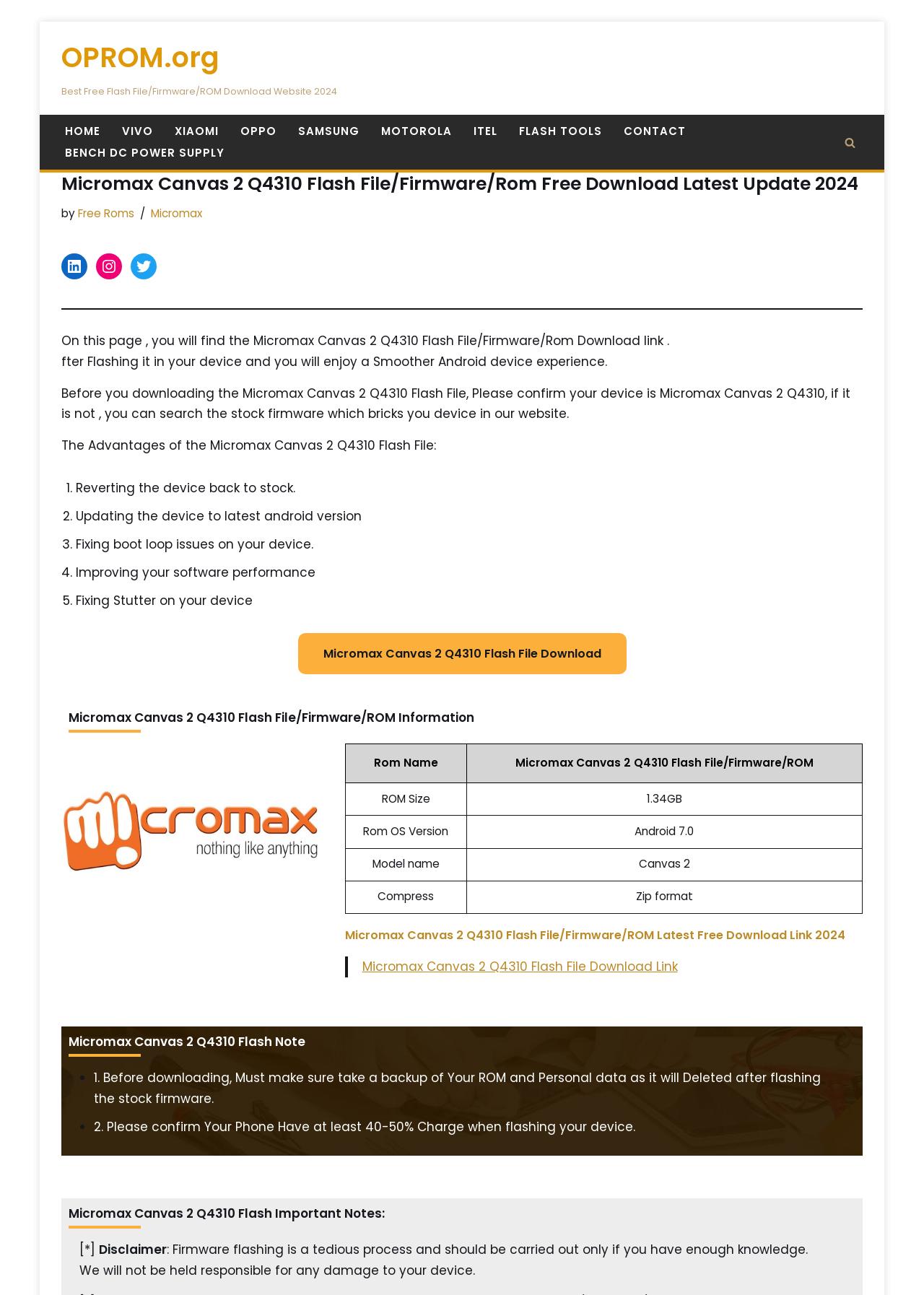What is the OS version of the ROM?
Could you give a comprehensive explanation in response to this question?

The OS version of the ROM is mentioned in the table under the 'ROM Information' section, which provides details about the flash file.